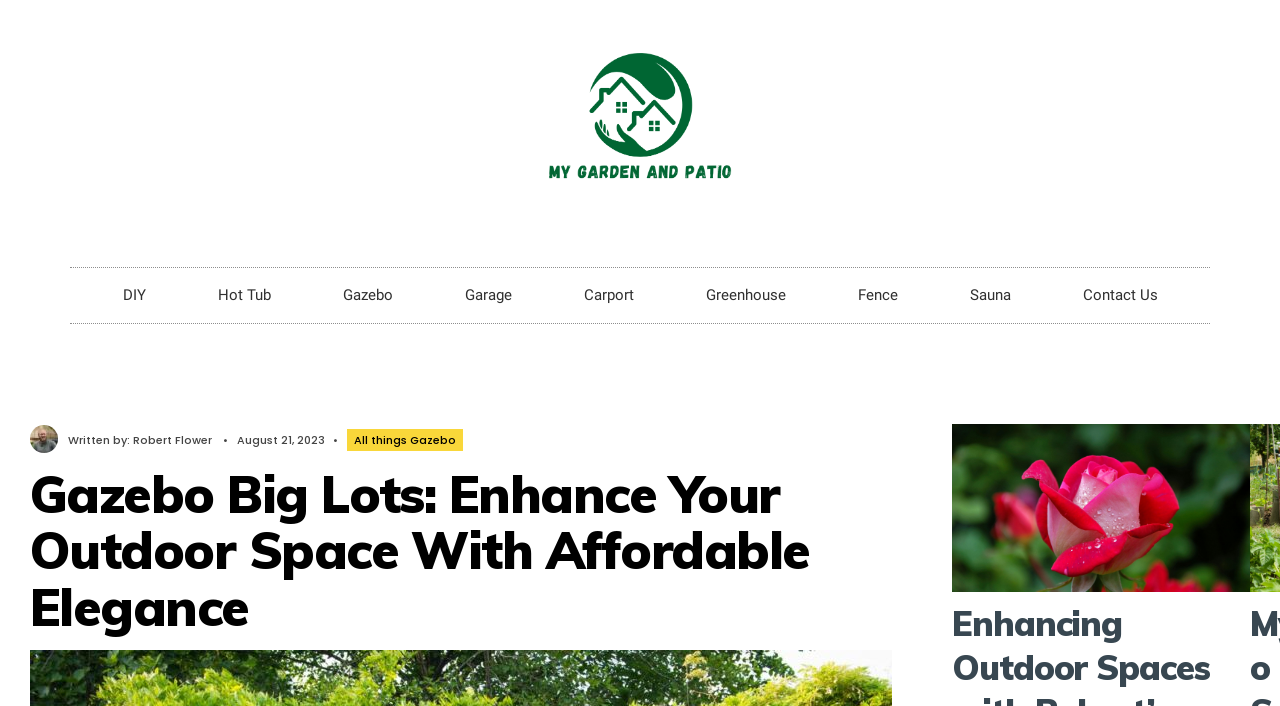Find and provide the bounding box coordinates for the UI element described here: "Greenhouse". The coordinates should be given as four float numbers between 0 and 1: [left, top, right, bottom].

[0.523, 0.38, 0.642, 0.458]